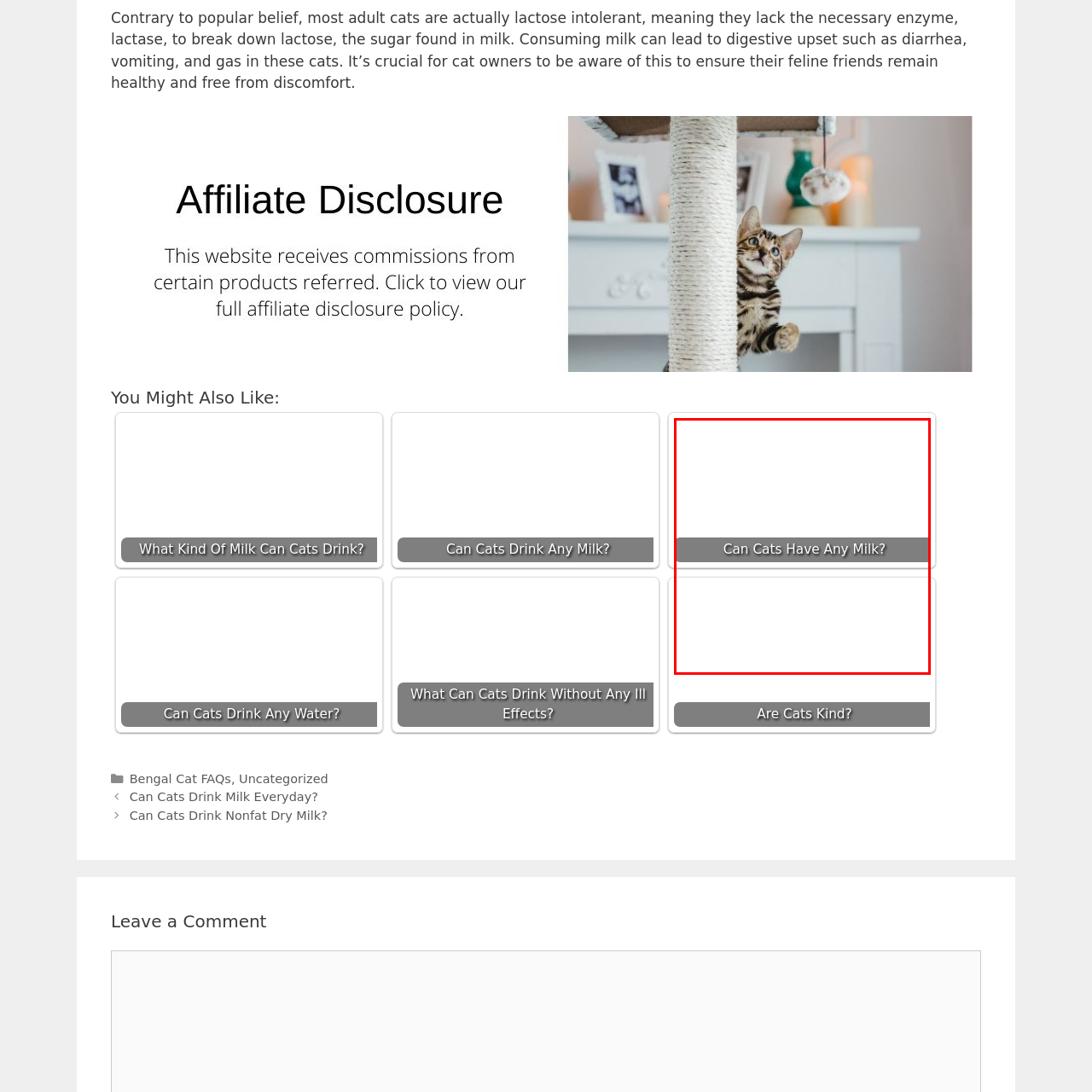Provide a thorough caption for the image that is surrounded by the red boundary.

The image features a prominent heading that reads "Can Cats Have Any Milk?" This heading is part of a link that likely leads to further information on the topic of milk consumption for cats. This content addresses a common concern among cat owners regarding the appropriateness of giving milk to their feline friends, hinting at a critical discussion around feline dietary needs. The design of the button suggests it is interactive, inviting users to click and explore the related information. This discussion is essential for ensuring the health and well-being of cats, as many owners may not be aware of the implications of feeding milk to their pets.